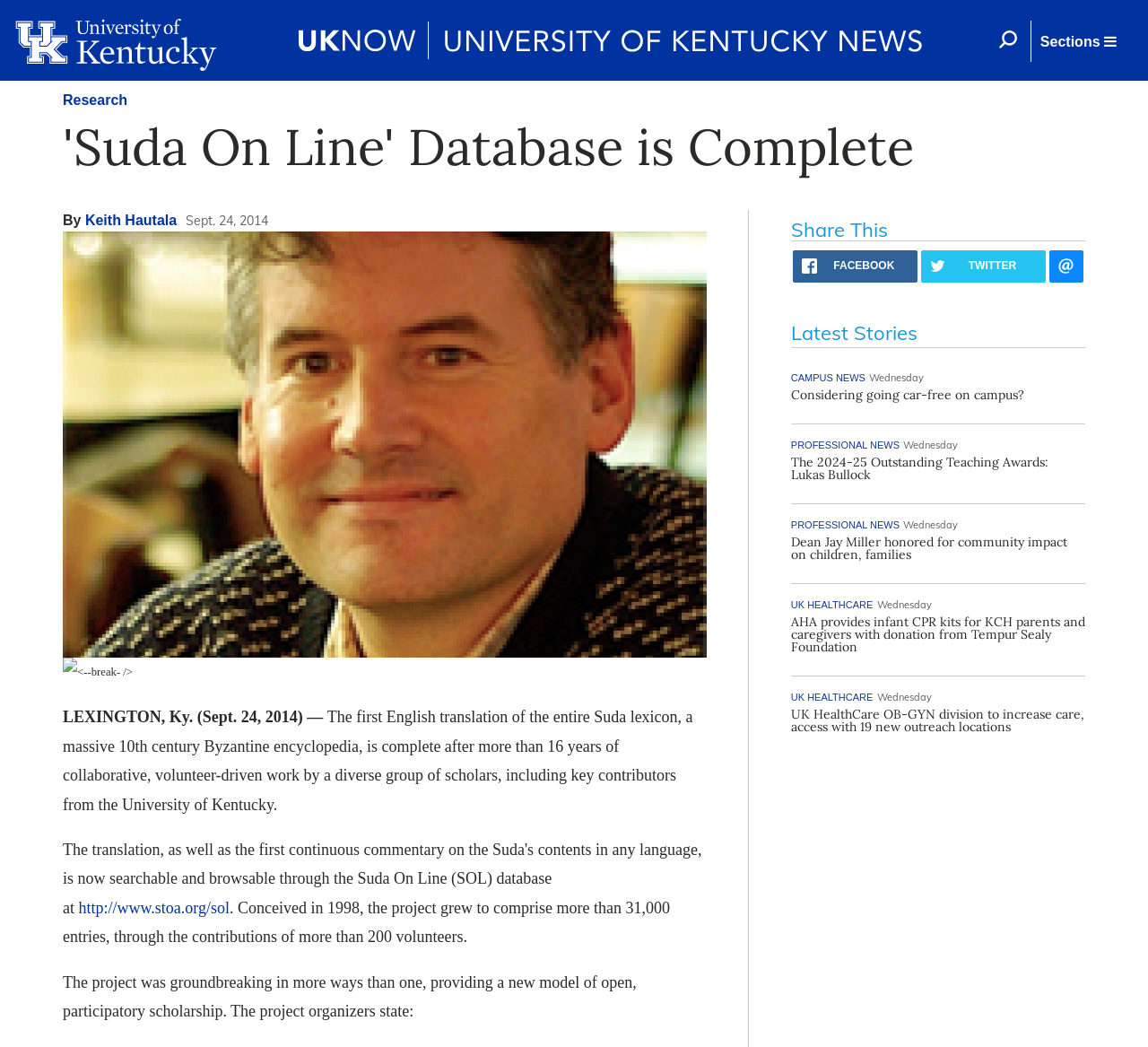Identify the bounding box coordinates of the element to click to follow this instruction: 'Visit the Suda lexicon website'. Ensure the coordinates are four float values between 0 and 1, provided as [left, top, right, bottom].

[0.068, 0.858, 0.2, 0.876]